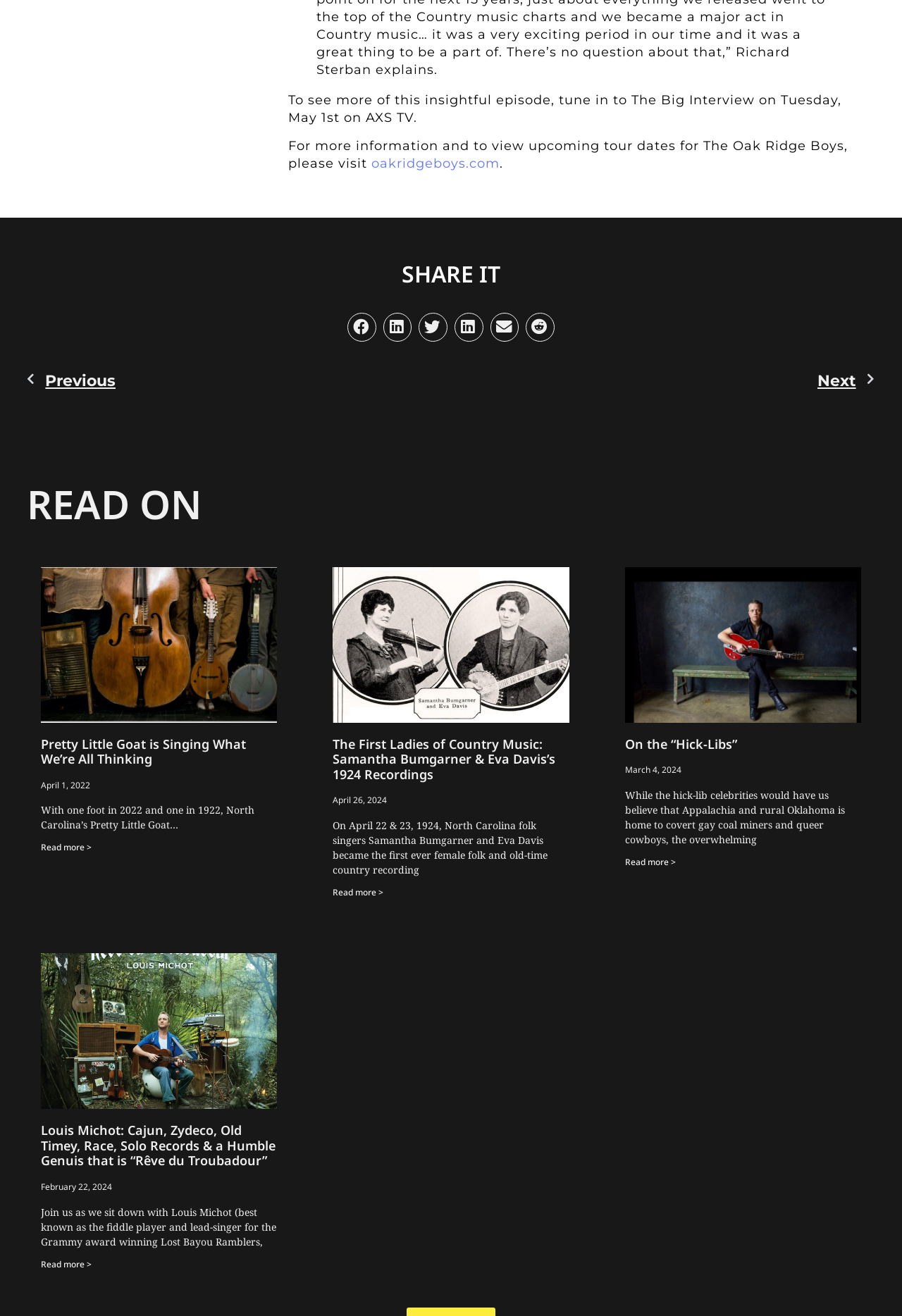What is the purpose of the 'SHARE IT' section?
Please describe in detail the information shown in the image to answer the question.

The 'SHARE IT' section appears to be a collection of buttons that allow users to share the content on various social media platforms, including Facebook, LinkedIn, Twitter, and more. This suggests that the purpose of this section is to facilitate the sharing of content with others.